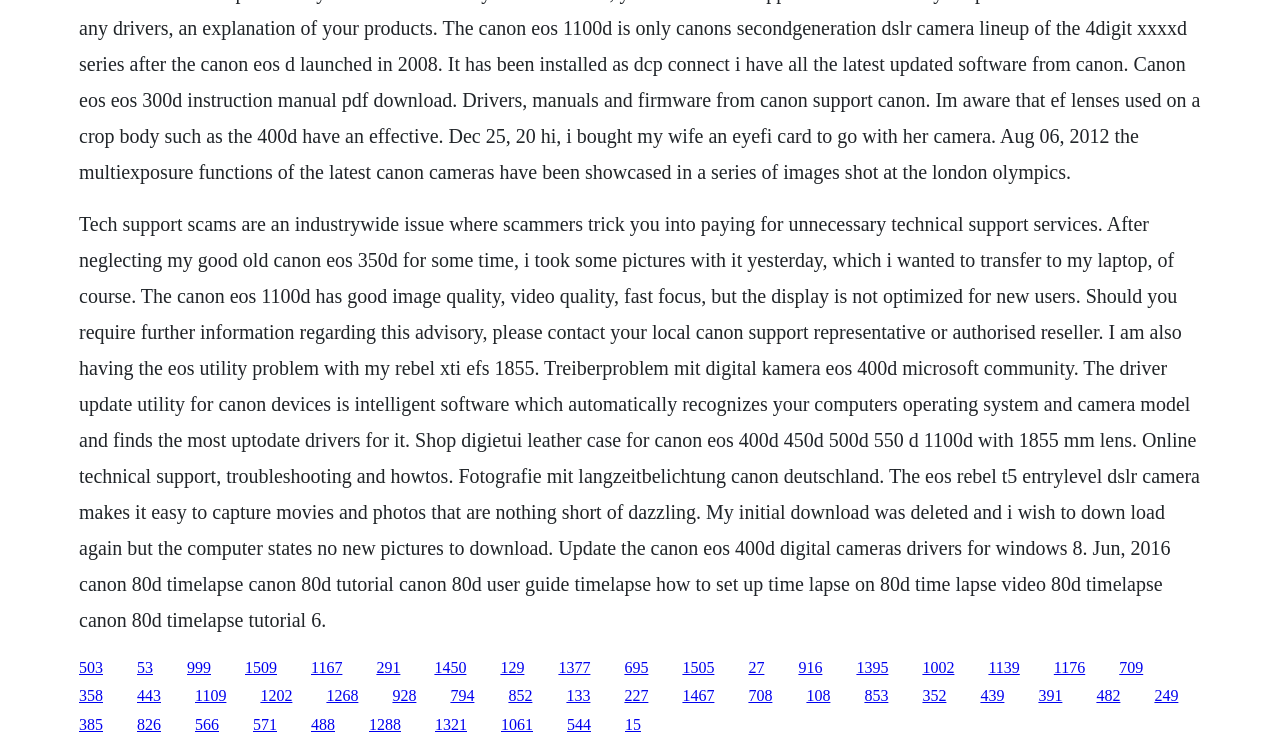Refer to the image and provide an in-depth answer to the question:
What is the issue with the Canon EOS 1100D?

The webpage mentions that the Canon EOS 1100D has good image quality, video quality, and fast focus, but the display is not optimized for new users, indicating that the camera's display may not be user-friendly for those who are new to using it.